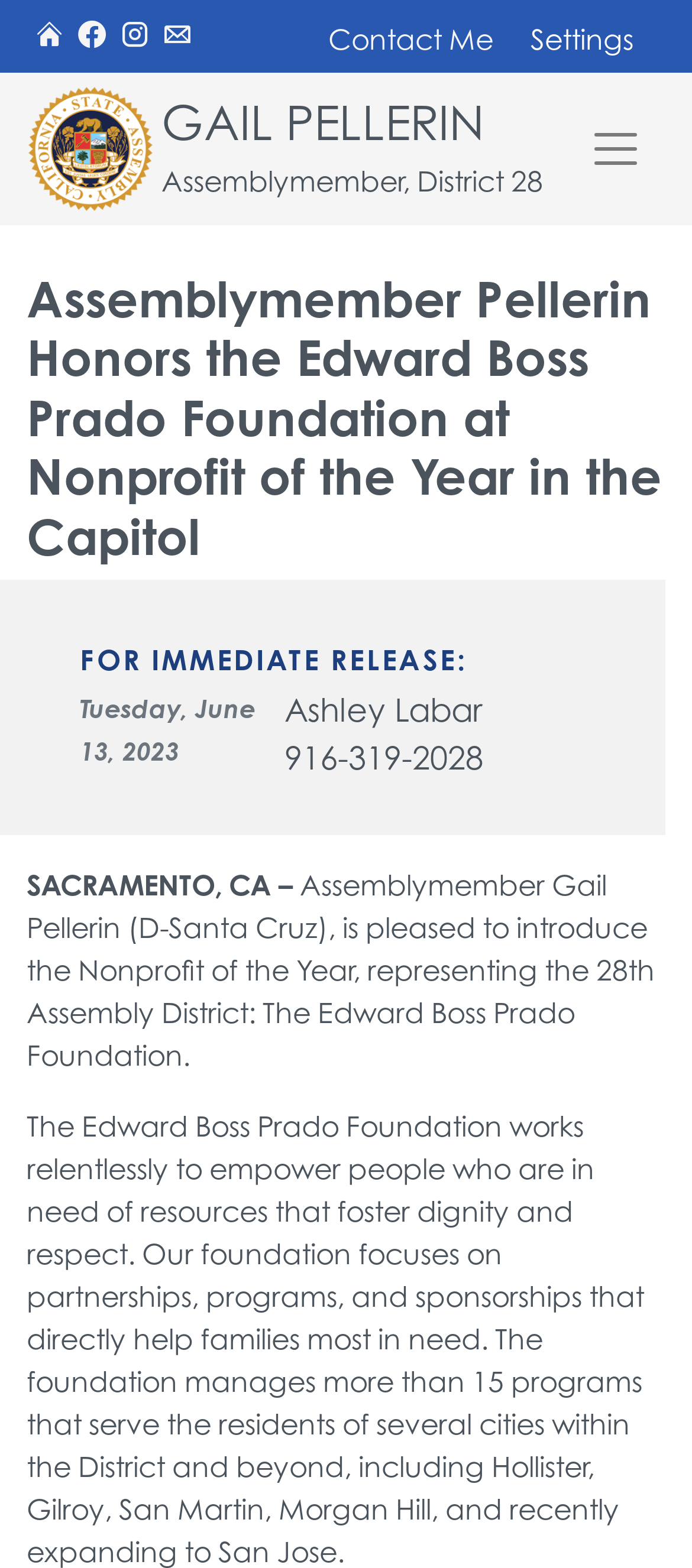With reference to the screenshot, provide a detailed response to the question below:
What is the name of the foundation being honored?

I found the answer by reading the text in the main content section of the webpage, which says 'Assemblymember Gail Pellerin (D-Santa Cruz), is pleased to introduce the Nonprofit of the Year, representing the 28th Assembly District: The Edward Boss Prado Foundation.' The name of the foundation being honored is mentioned as 'The Edward Boss Prado Foundation'.